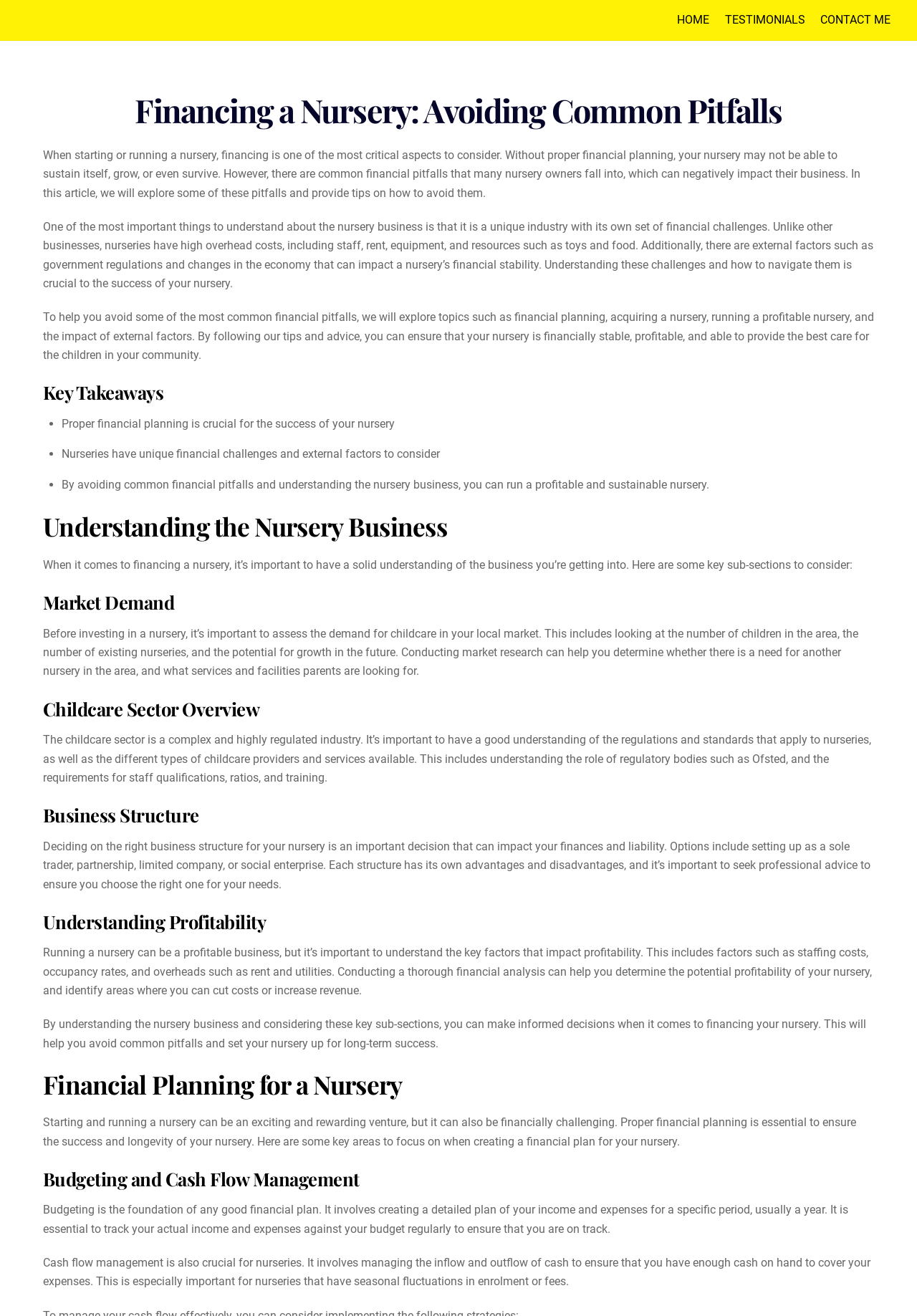Locate the UI element that matches the description Facebook in the webpage screenshot. Return the bounding box coordinates in the format (top-left x, top-left y, bottom-right x, bottom-right y), with values ranging from 0 to 1.

None